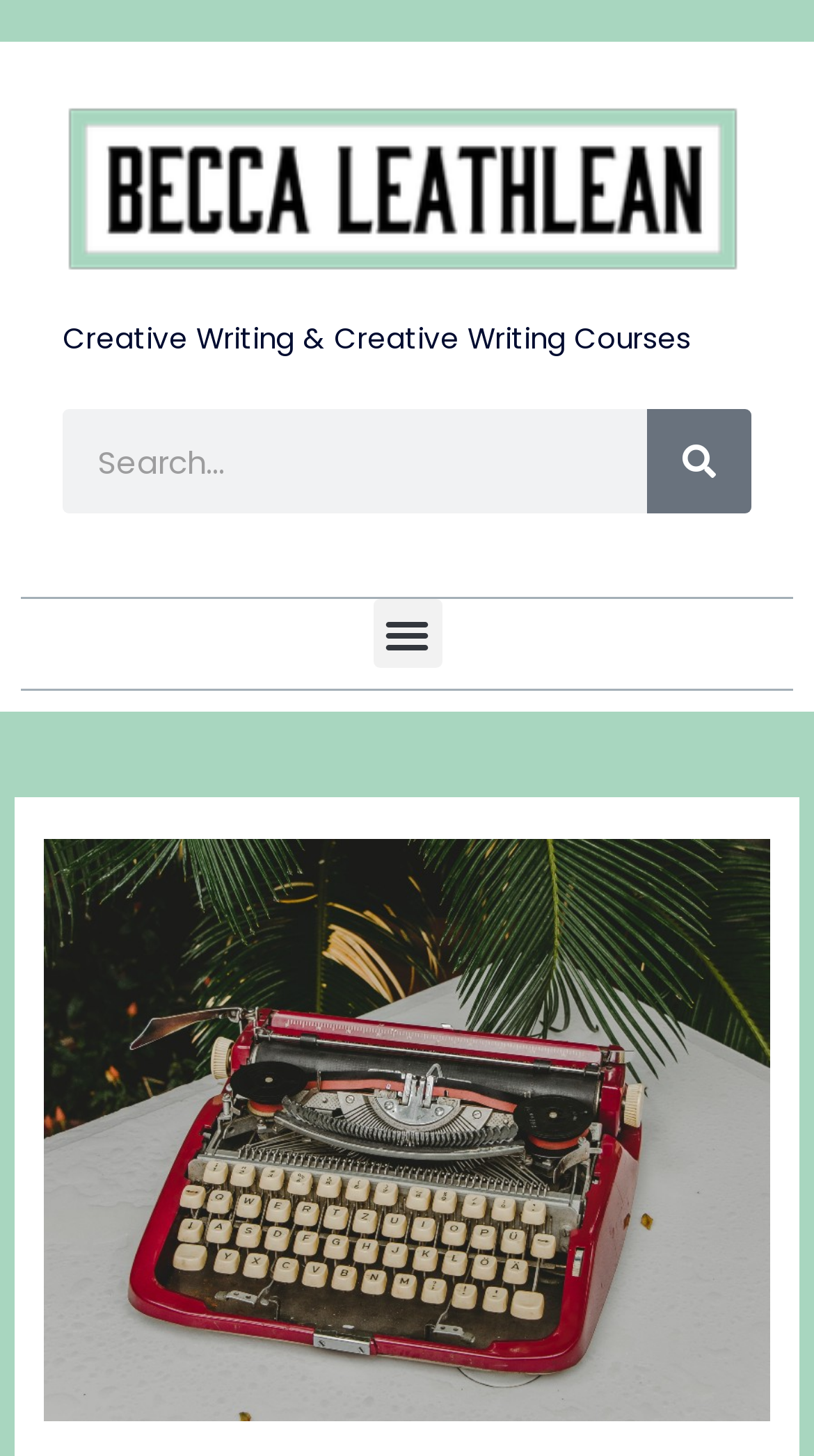Based on the element description: "Support", identify the bounding box coordinates for this UI element. The coordinates must be four float numbers between 0 and 1, listed as [left, top, right, bottom].

None